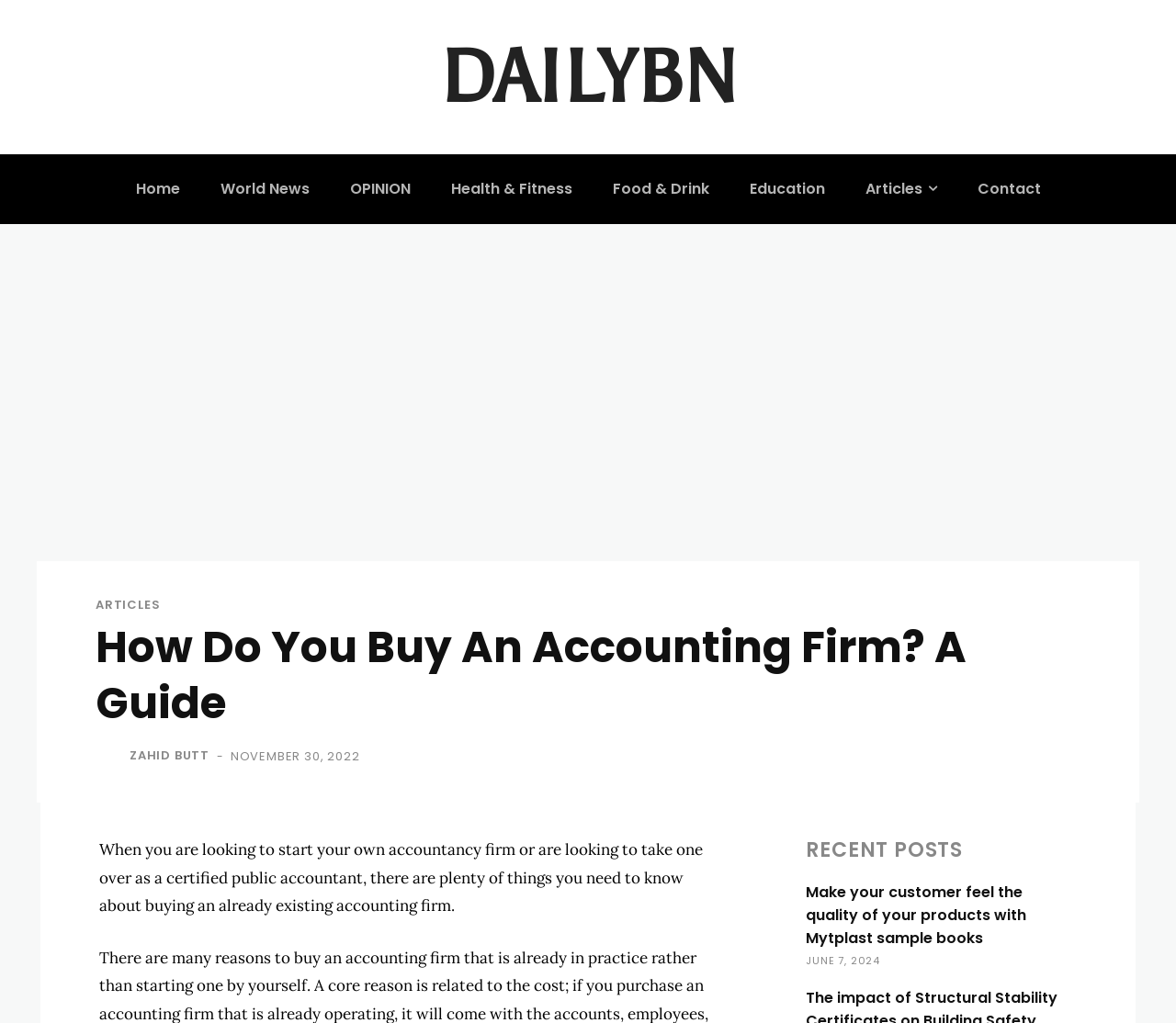Using the given element description, provide the bounding box coordinates (top-left x, top-left y, bottom-right x, bottom-right y) for the corresponding UI element in the screenshot: parent_node: ZAHID BUTT title="Zahid Butt"

[0.081, 0.727, 0.108, 0.751]